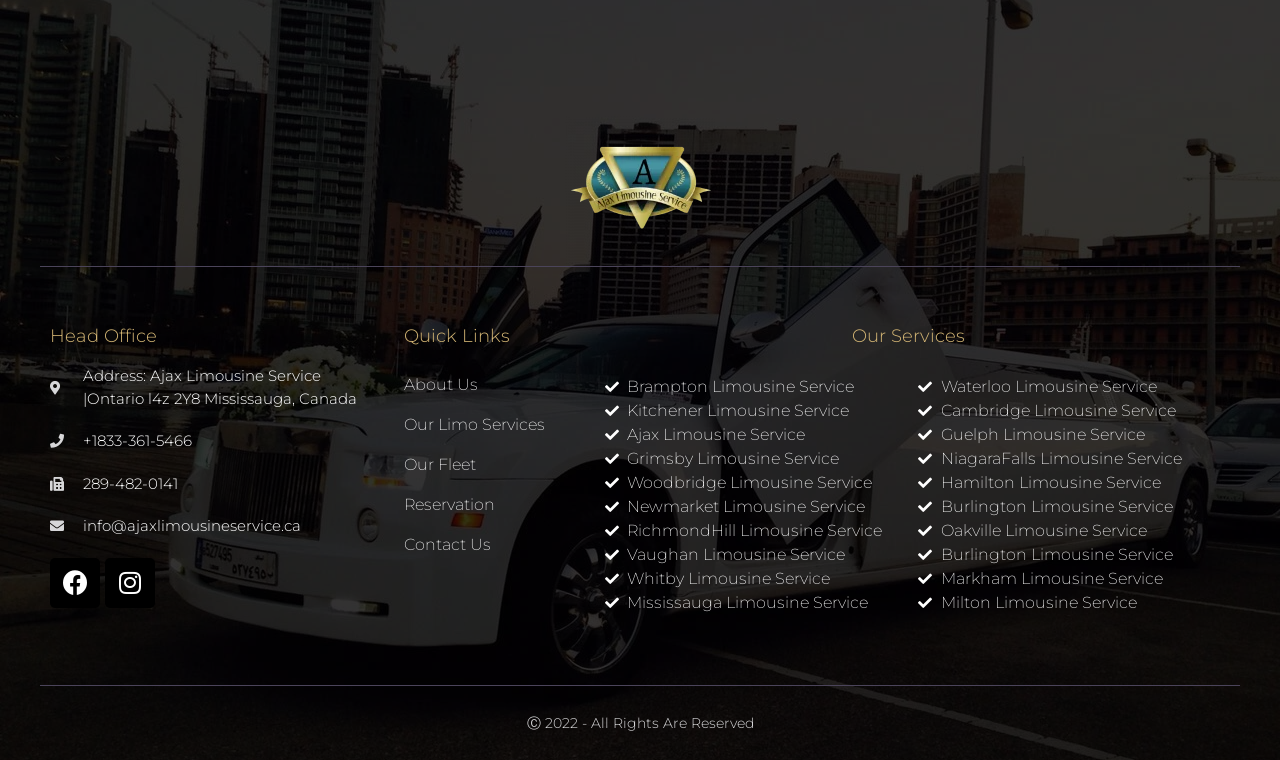Determine the bounding box coordinates for the clickable element to execute this instruction: "Click the 'About Us' link". Provide the coordinates as four float numbers between 0 and 1, i.e., [left, top, right, bottom].

[0.316, 0.48, 0.449, 0.533]